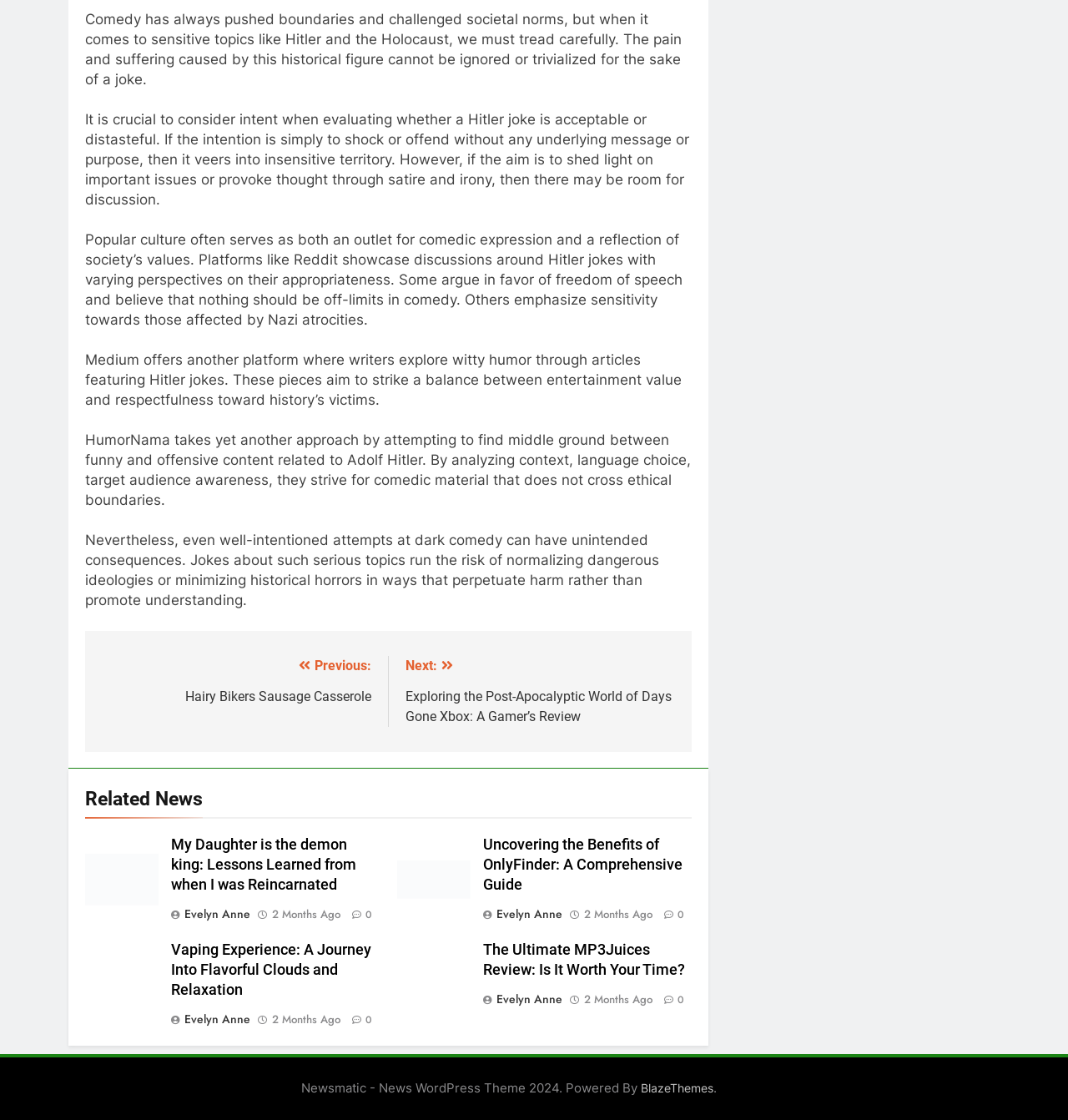Please identify the bounding box coordinates of the clickable region that I should interact with to perform the following instruction: "Read the article 'My Daughter is the demon king: Lessons Learned from when I was Reincarnated'". The coordinates should be expressed as four float numbers between 0 and 1, i.e., [left, top, right, bottom].

[0.16, 0.747, 0.334, 0.797]